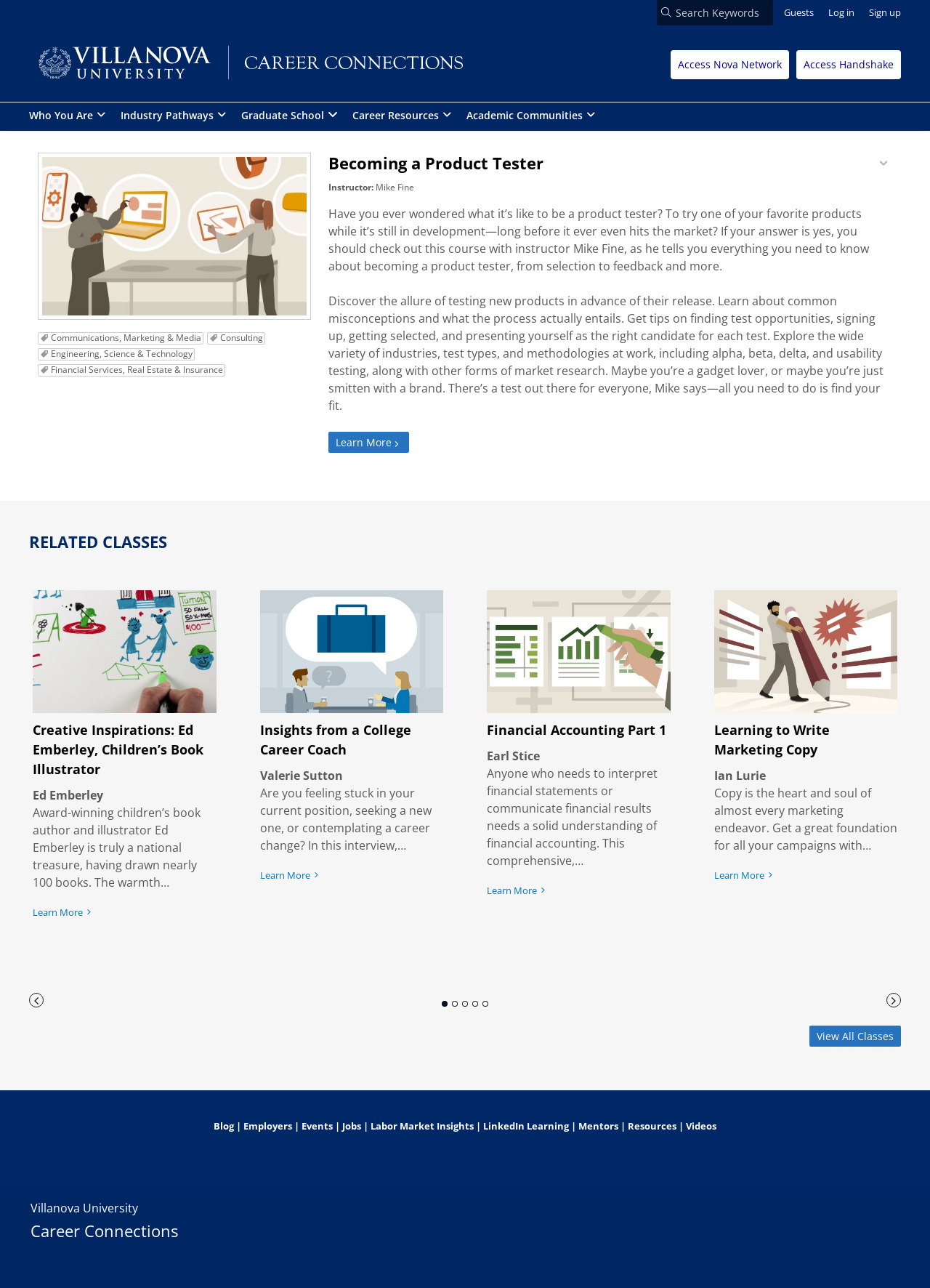Please identify the bounding box coordinates of the area I need to click to accomplish the following instruction: "Go to the blog".

[0.23, 0.869, 0.252, 0.879]